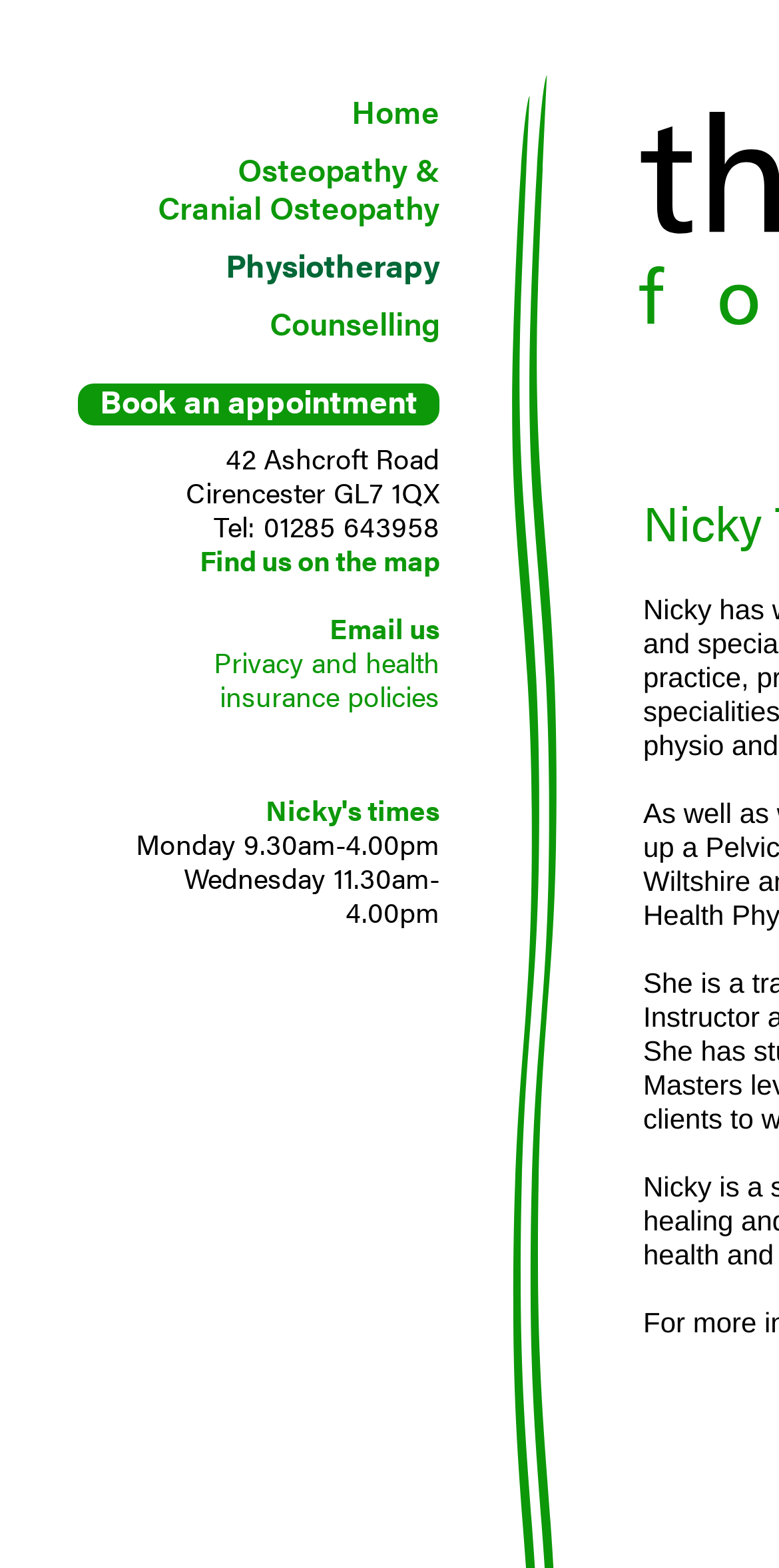Answer the question in a single word or phrase:
What is the address of the physio clinic?

42 Ashcroft Road, Cirencester GL7 1QX